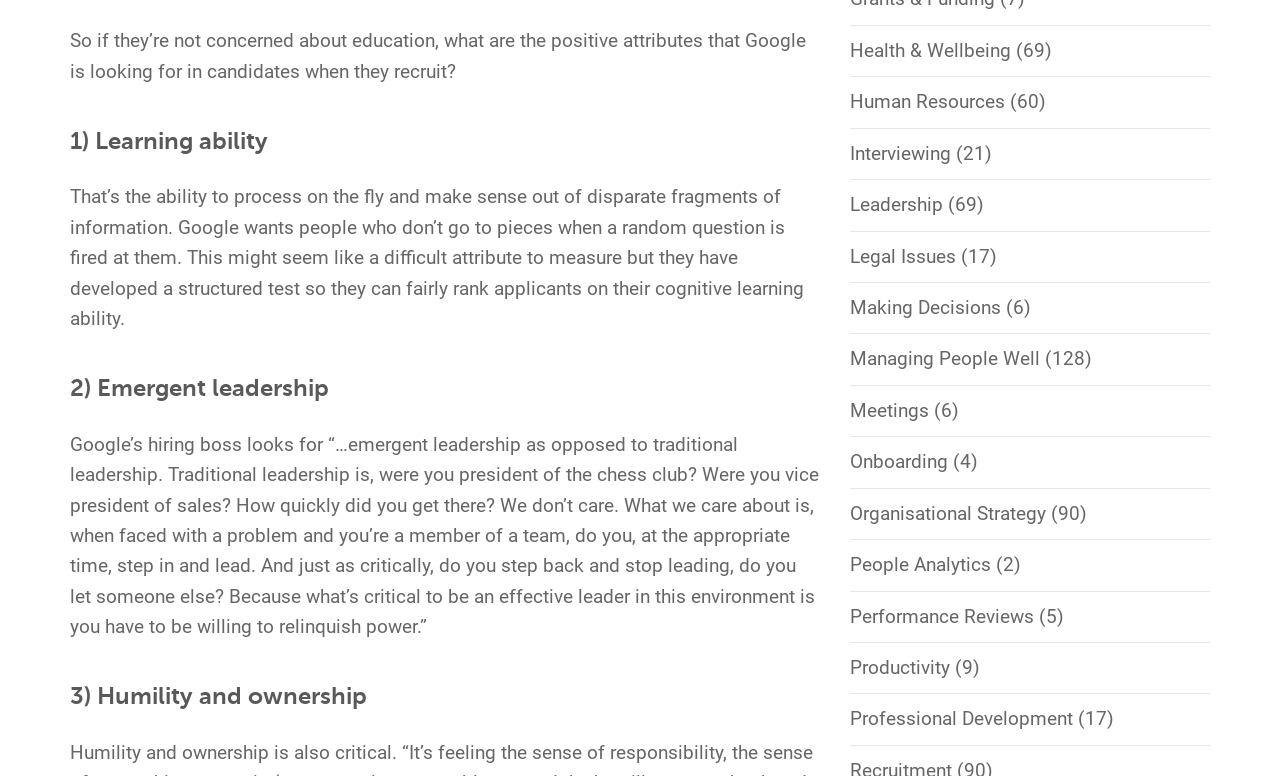Using a single word or phrase, answer the following question: 
How many articles are there under the 'Managing People Well' category?

128